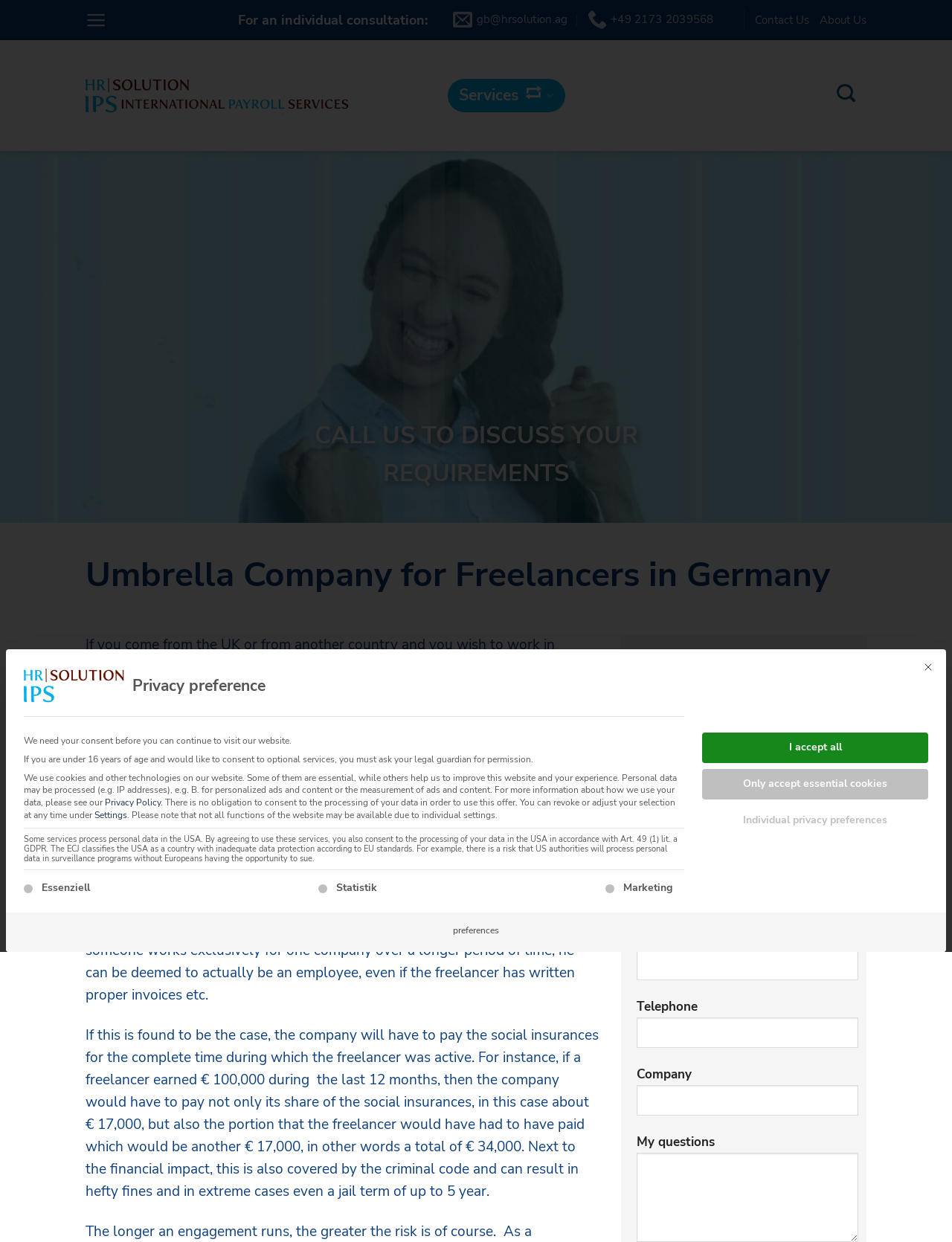Provide a short answer to the following question with just one word or phrase: How many textboxes are there in the contact form?

5